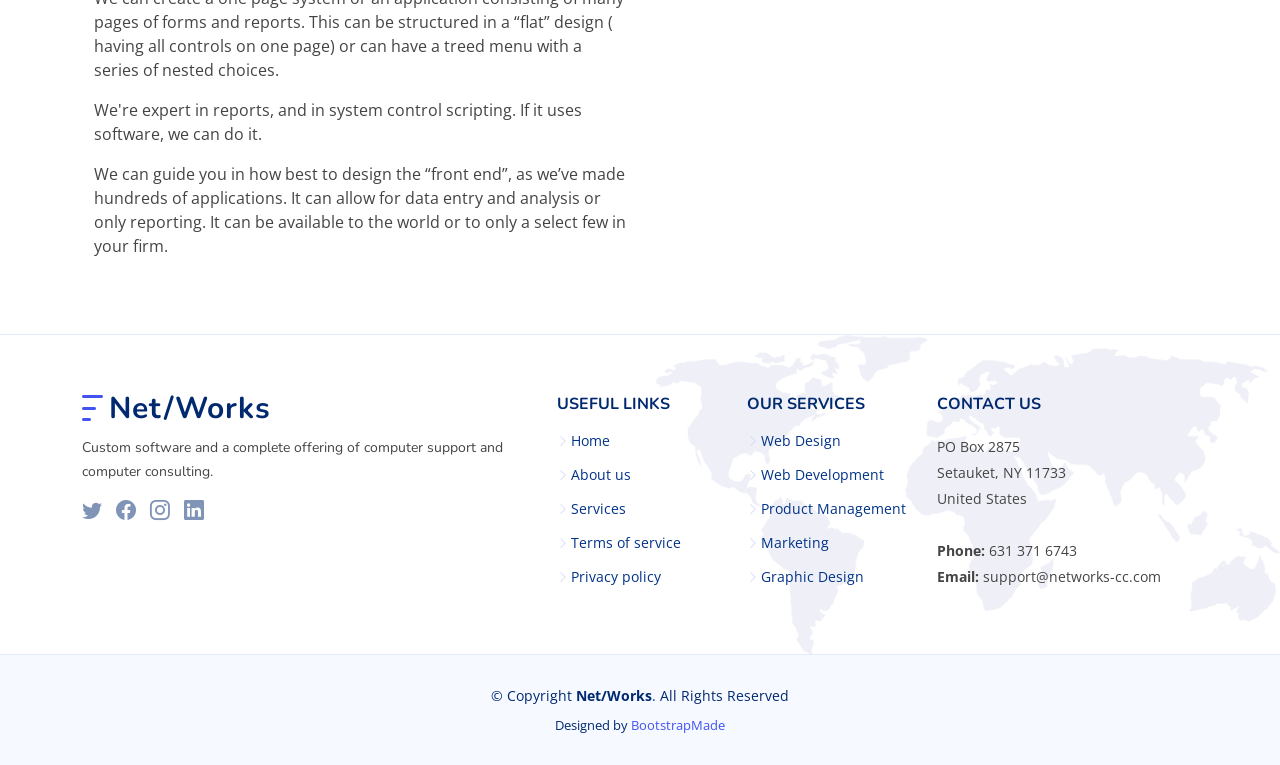Using the description "Web Design", locate and provide the bounding box of the UI element.

[0.595, 0.567, 0.657, 0.585]